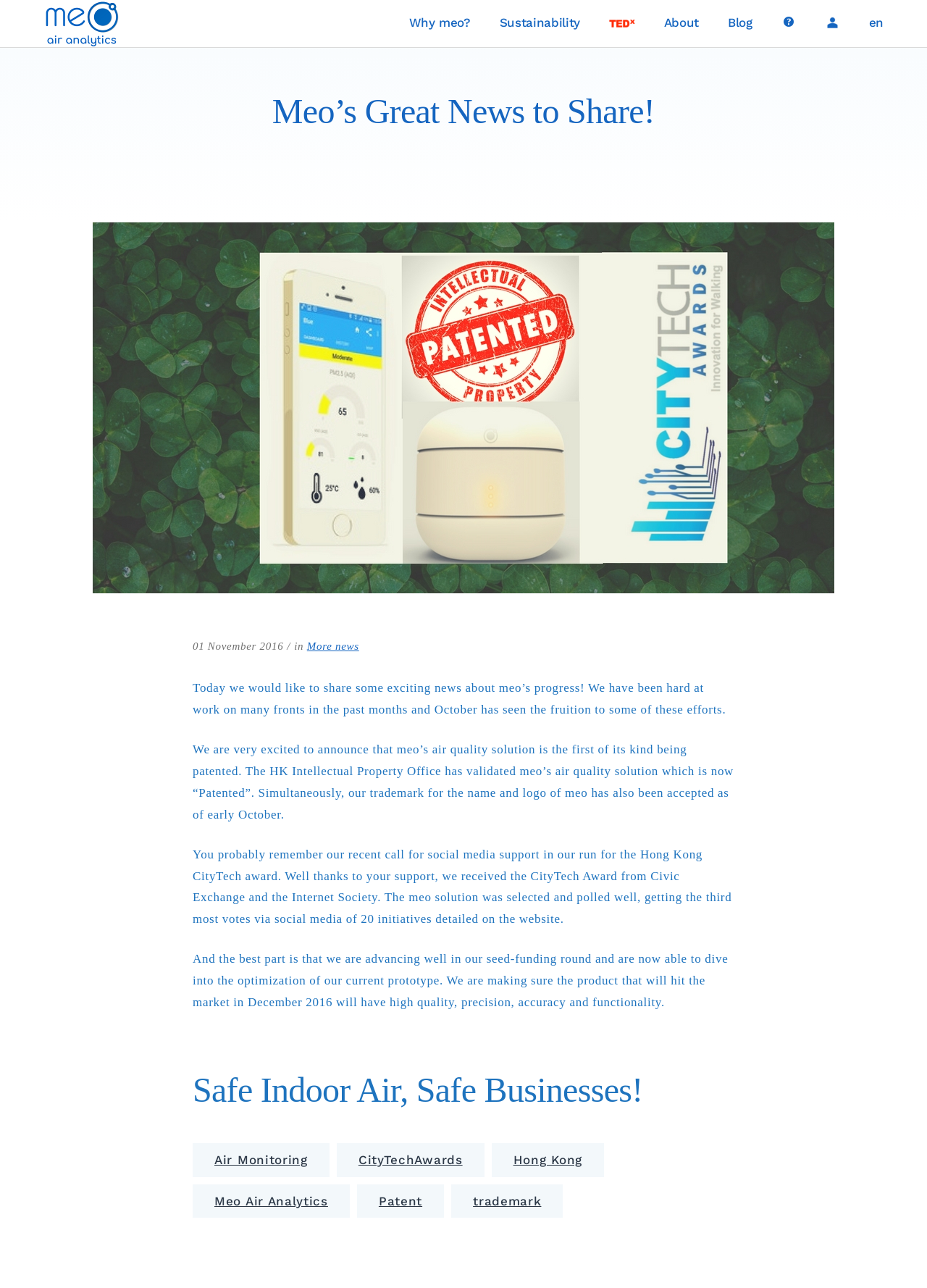Please determine the bounding box coordinates of the area that needs to be clicked to complete this task: 'Visit the CityTech Awards page'. The coordinates must be four float numbers between 0 and 1, formatted as [left, top, right, bottom].

[0.363, 0.887, 0.522, 0.914]